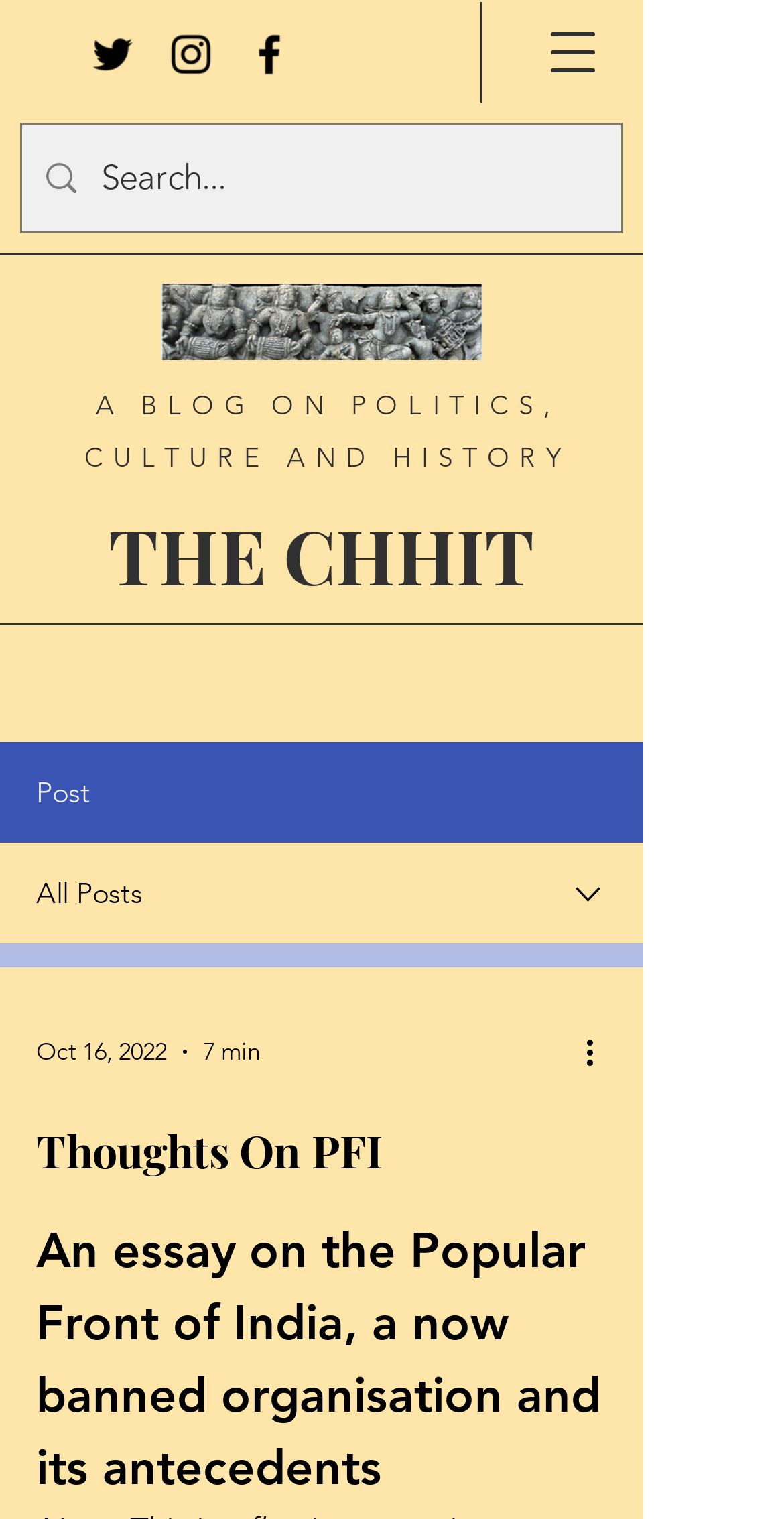What is the topic of the essay?
Answer the question using a single word or phrase, according to the image.

Popular Front of India